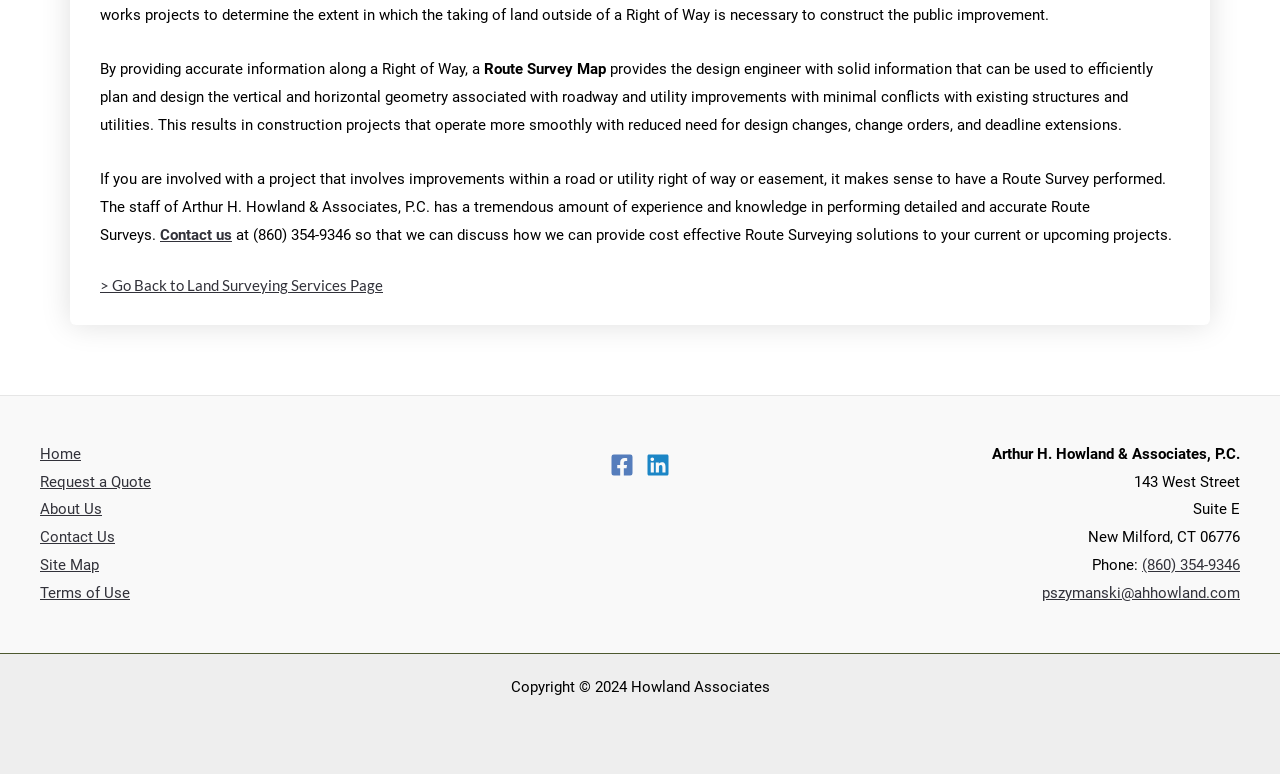Bounding box coordinates should be in the format (top-left x, top-left y, bottom-right x, bottom-right y) and all values should be floating point numbers between 0 and 1. Determine the bounding box coordinate for the UI element described as: aria-label="Facebook"

[0.477, 0.585, 0.495, 0.616]